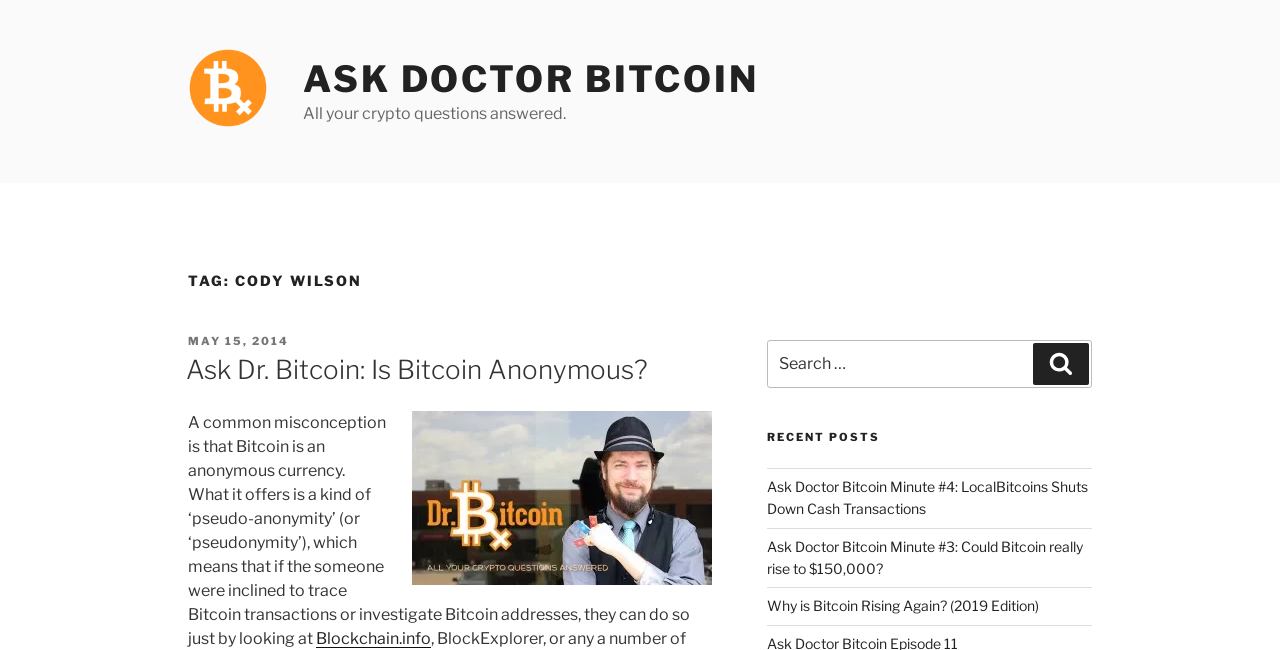Please find and generate the text of the main header of the webpage.

TAG: CODY WILSON